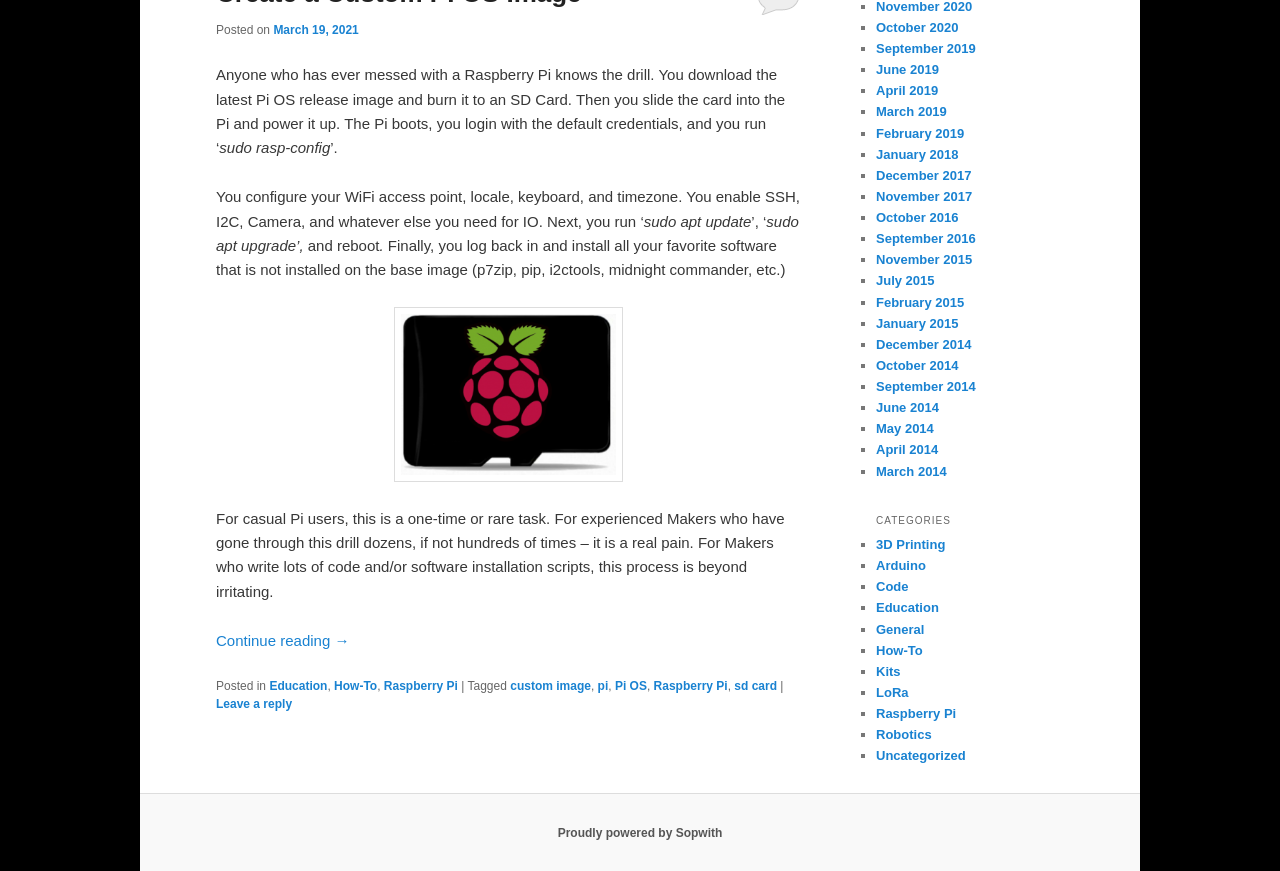Identify the bounding box coordinates for the UI element mentioned here: "December 2017". Provide the coordinates as four float values between 0 and 1, i.e., [left, top, right, bottom].

[0.684, 0.193, 0.759, 0.21]